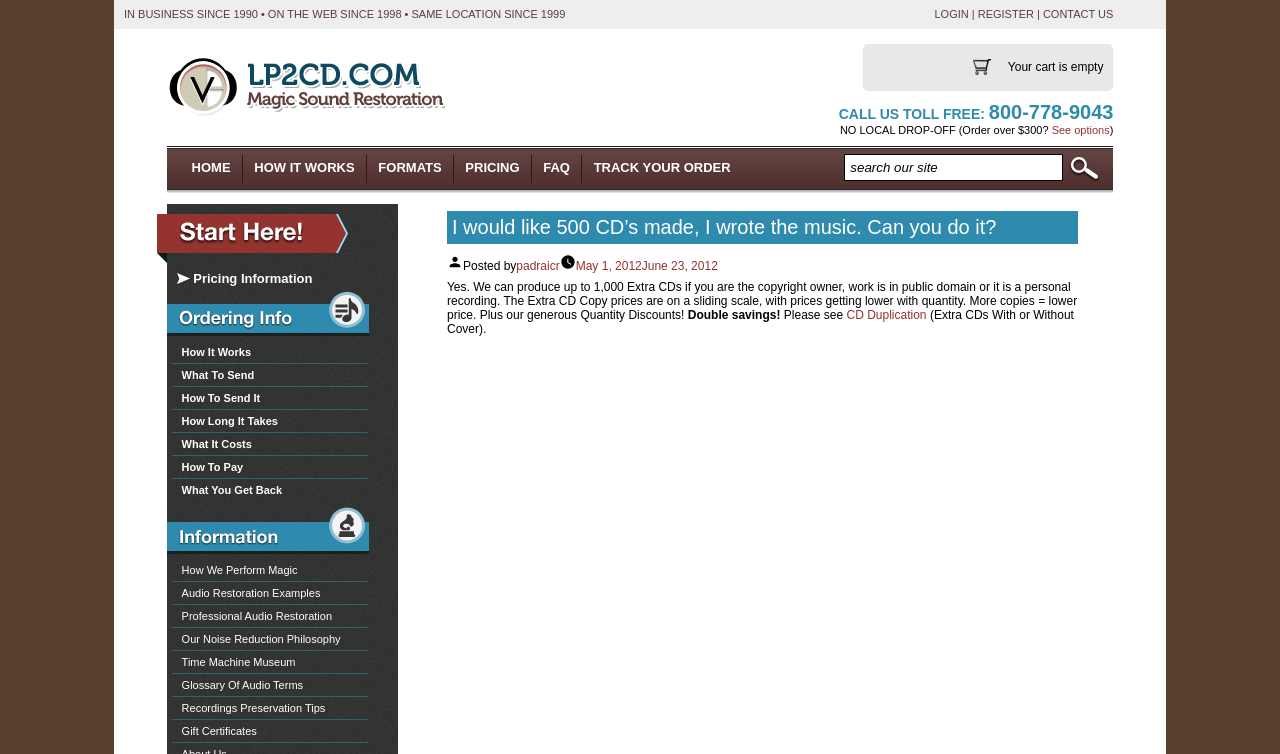Locate the bounding box coordinates of the clickable area to execute the instruction: "Click the 'Start Here!' link". Provide the coordinates as four float numbers between 0 and 1, represented as [left, top, right, bottom].

[0.122, 0.335, 0.272, 0.353]